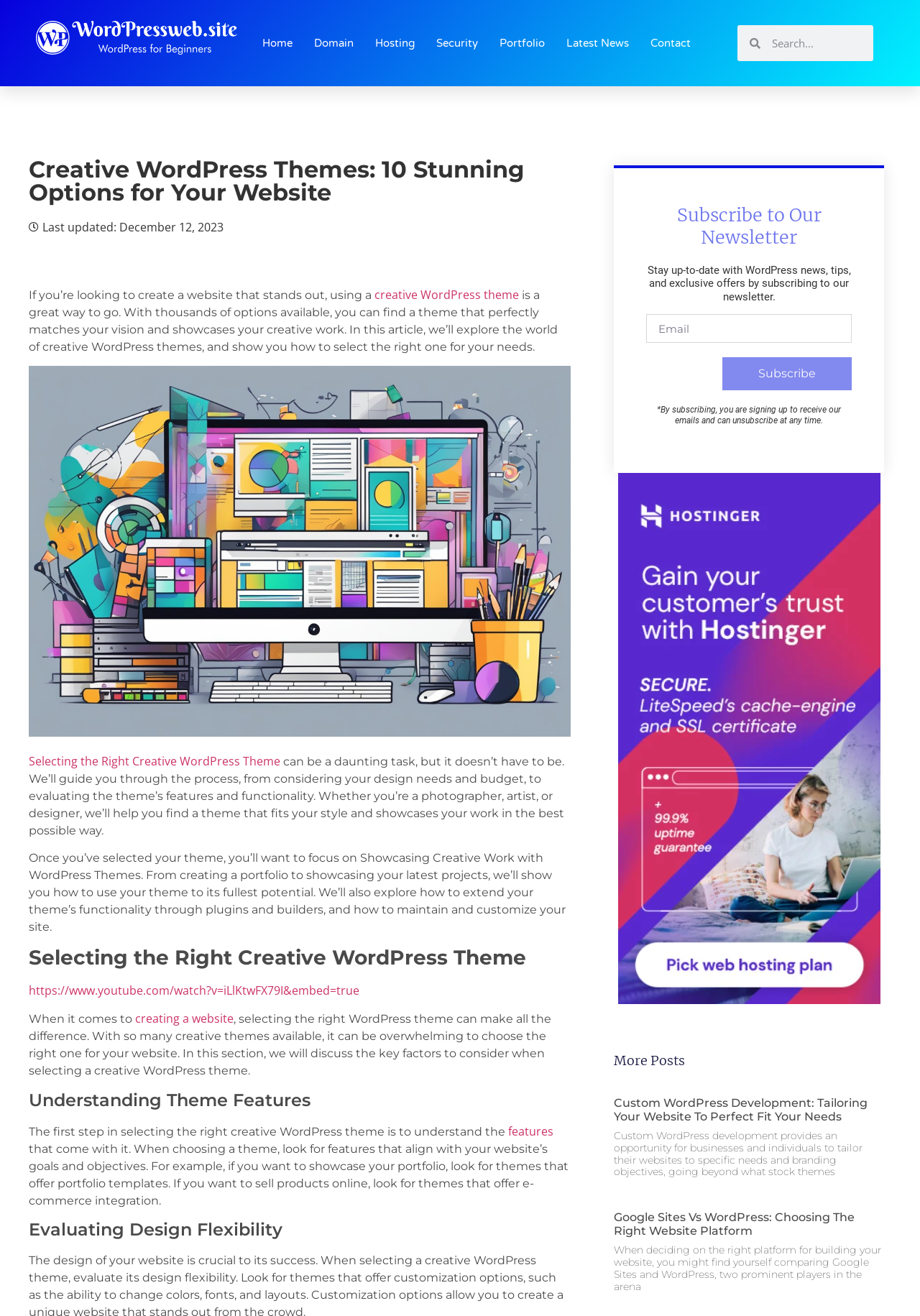Using the information in the image, give a comprehensive answer to the question: 
What is the purpose of using a creative WordPress theme?

According to the webpage, using a creative WordPress theme is a great way to create a website that stands out. This implies that the purpose of using such a theme is to make the website unique and attention-grabbing.